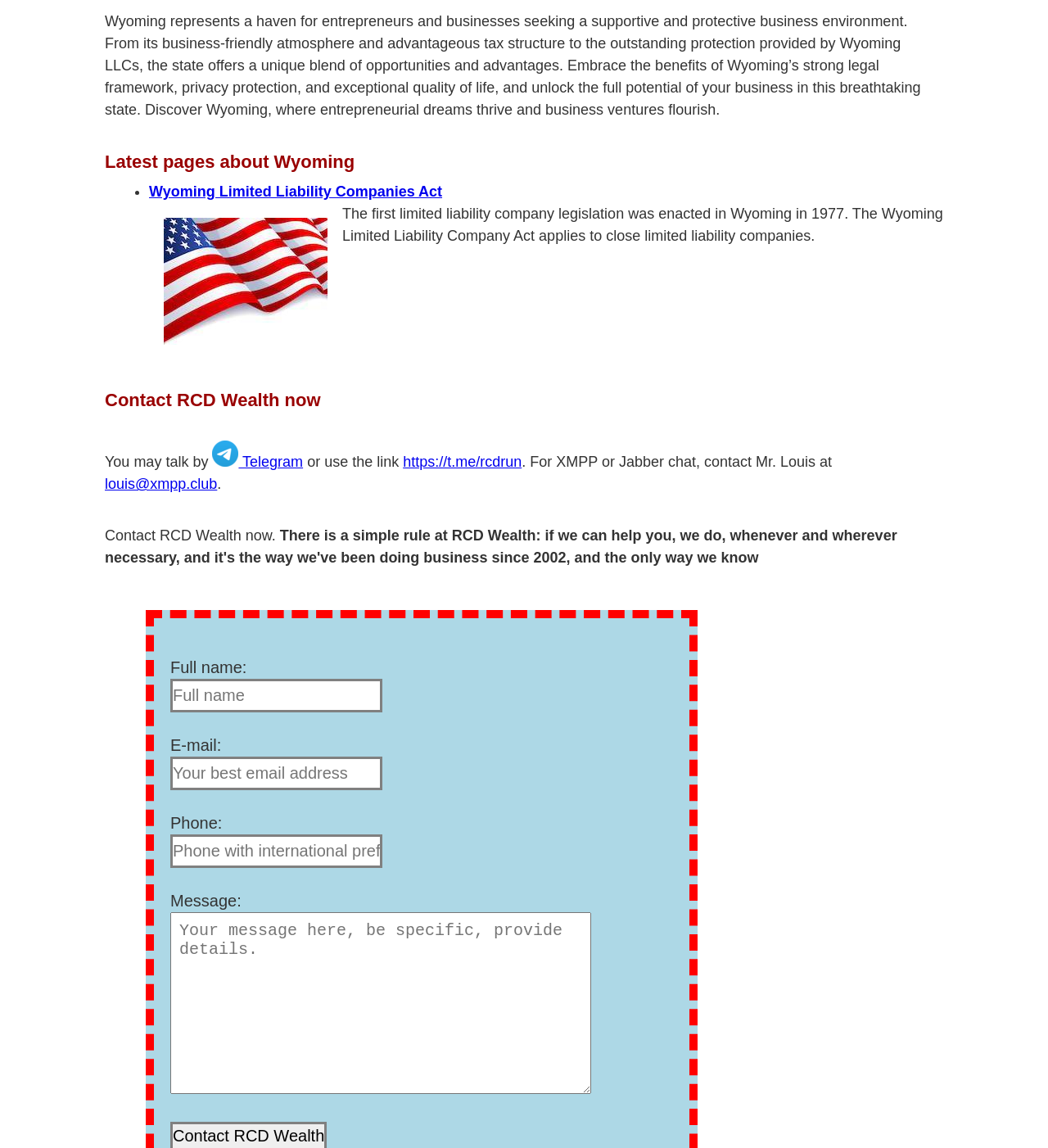Locate the bounding box coordinates of the element you need to click to accomplish the task described by this instruction: "Write your message".

[0.162, 0.795, 0.564, 0.953]